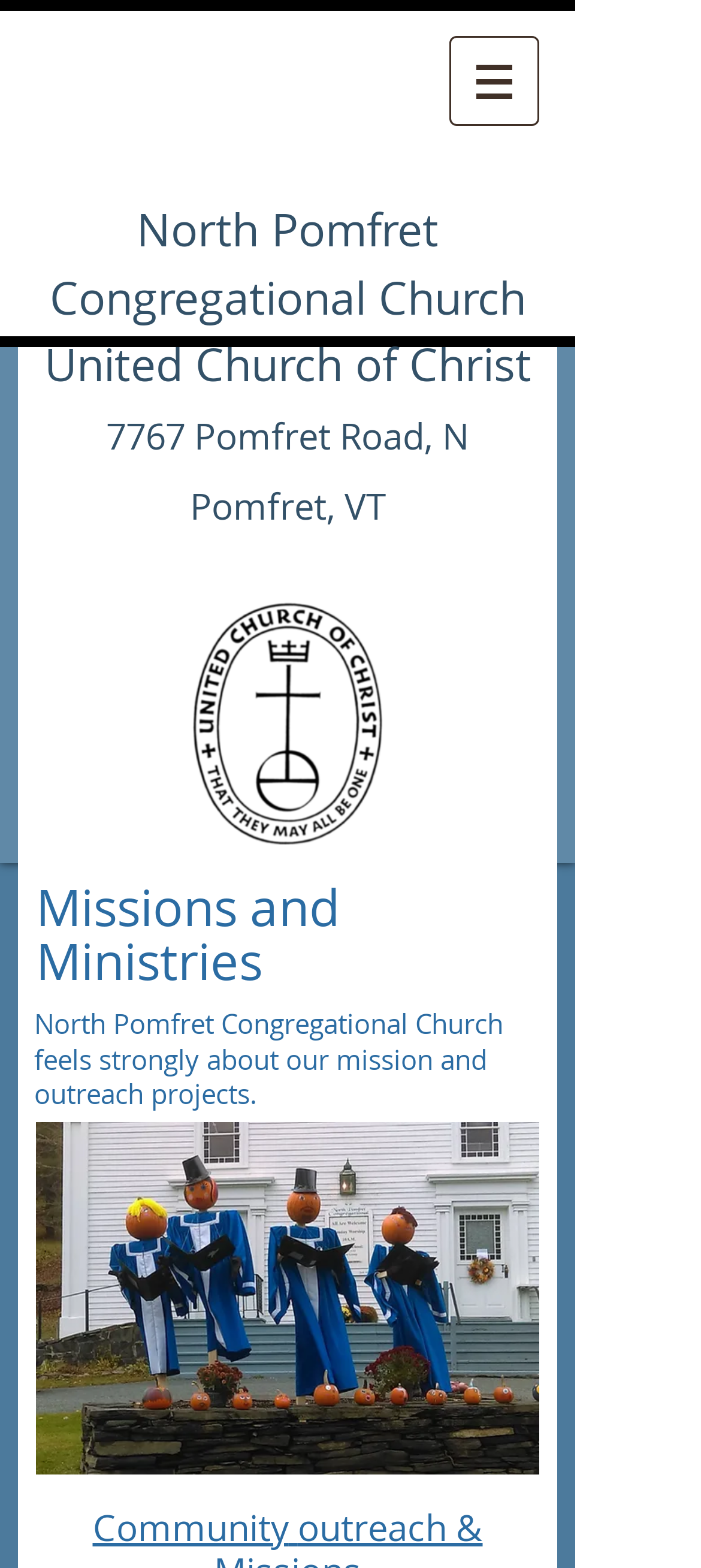What is the name of the logo image?
Based on the visual information, provide a detailed and comprehensive answer.

I found the answer by looking at the generic element that contains the logo image. The filename of this element is 'ucc-200-bLOGO.gif'.